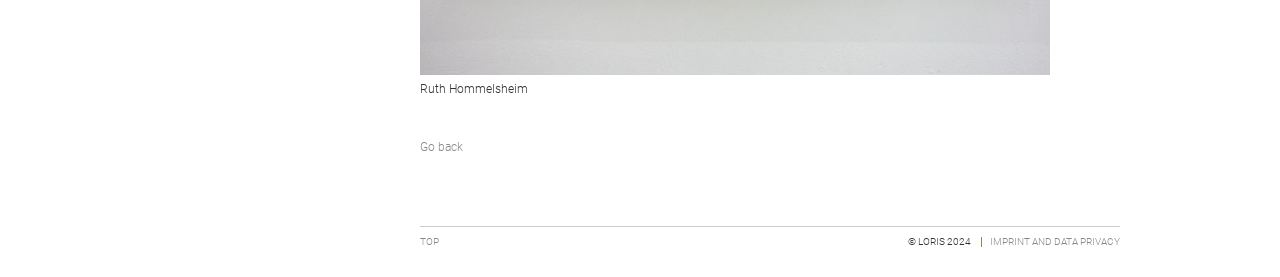Provide the bounding box coordinates of the HTML element this sentence describes: "TnTextBooks". The bounding box coordinates consist of four float numbers between 0 and 1, i.e., [left, top, right, bottom].

None